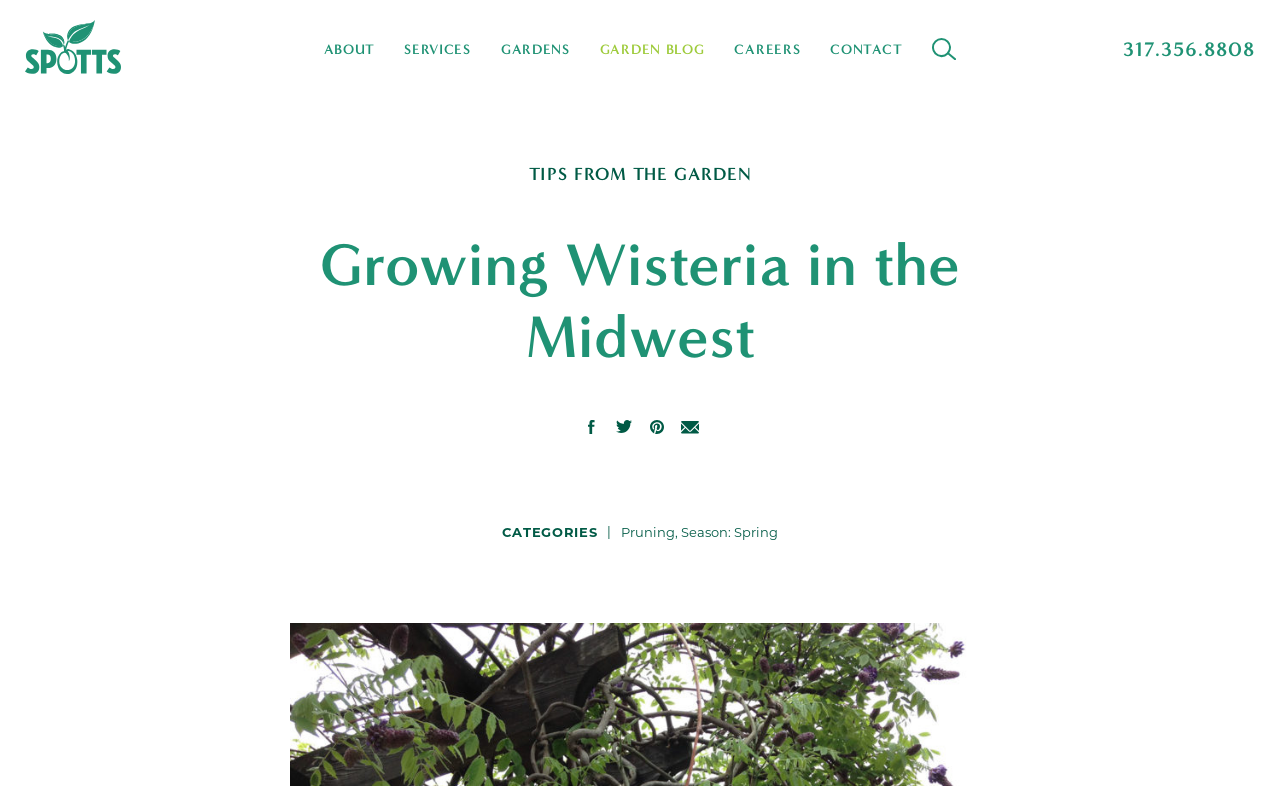Please provide a brief answer to the following inquiry using a single word or phrase:
How many main navigation links are present?

6